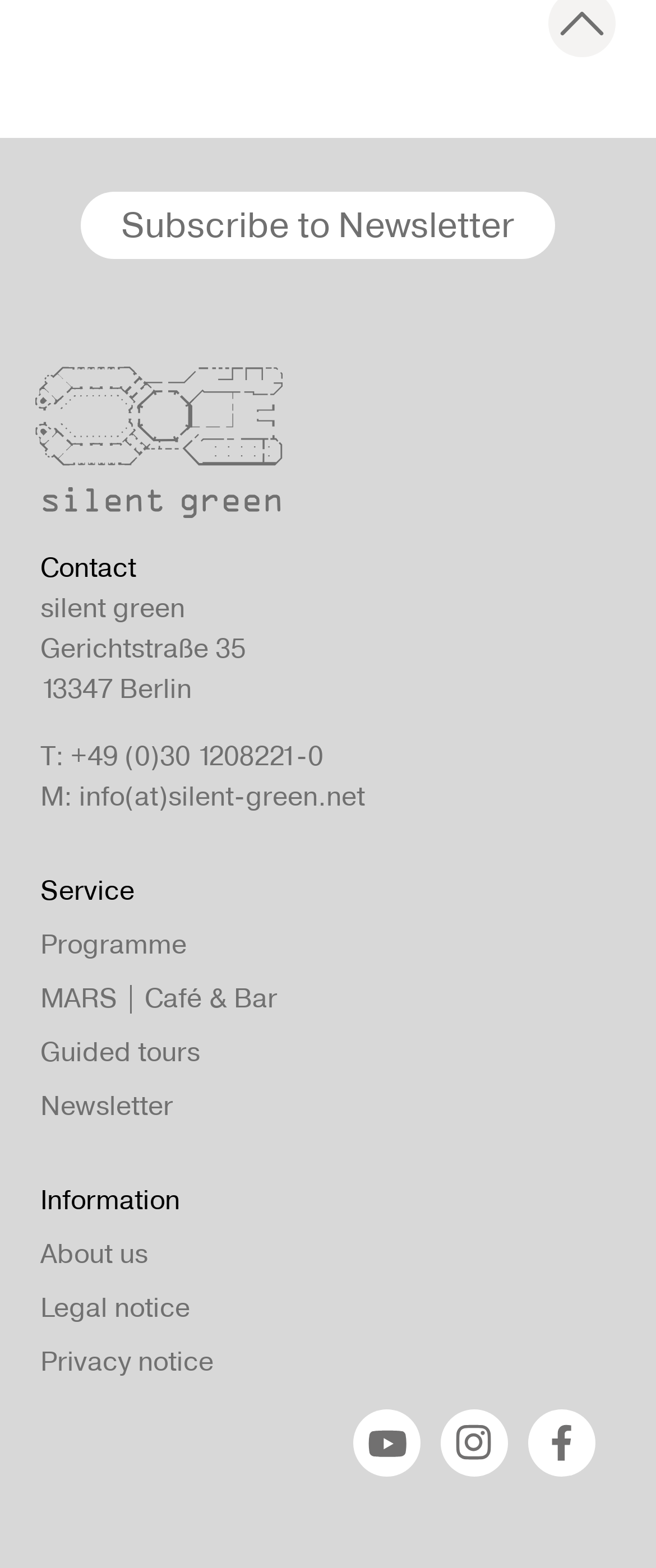Consider the image and give a detailed and elaborate answer to the question: 
What is the name of the organization?

The name of the organization can be found in the top-left corner of the webpage, where it is written as 'silent green' in a static text element.